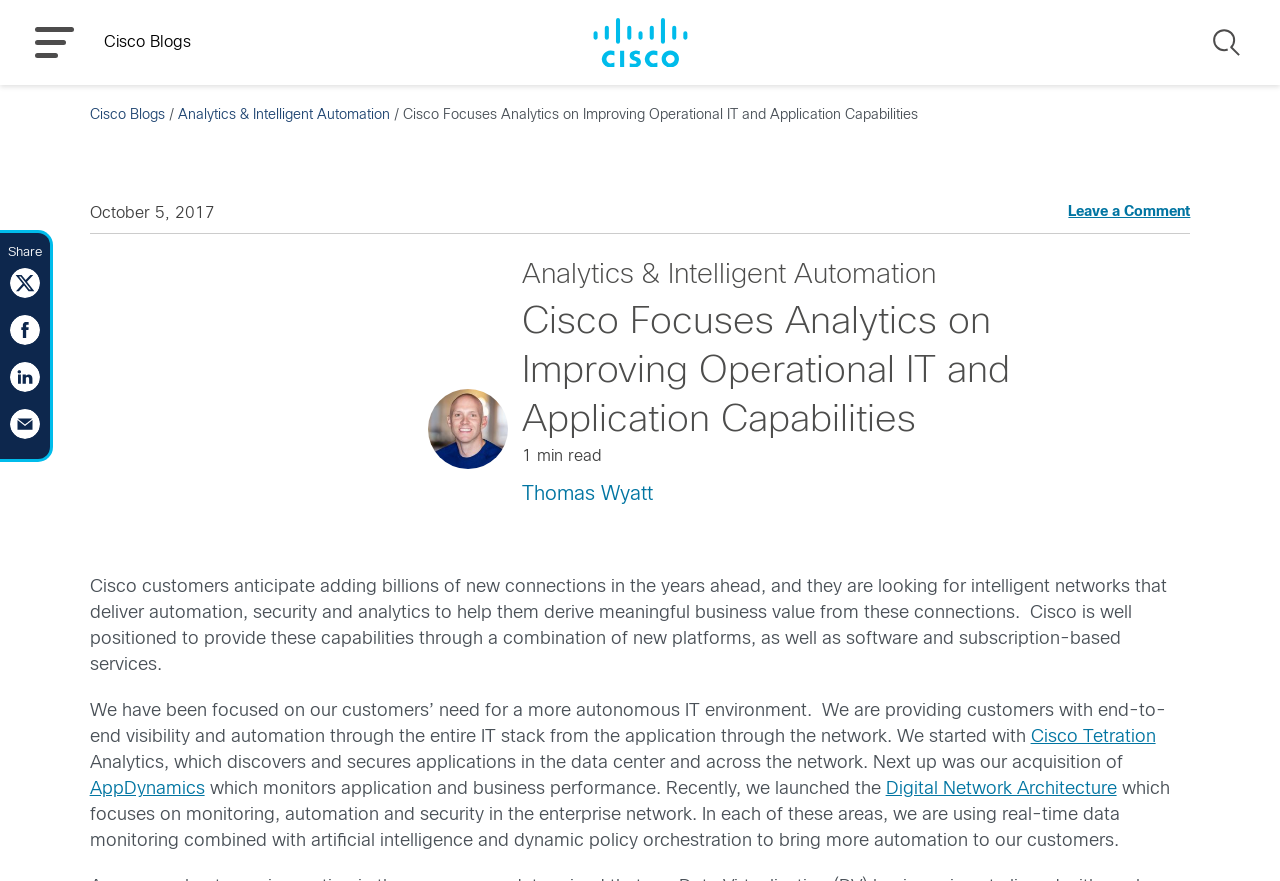Please determine the bounding box coordinates of the element's region to click for the following instruction: "Search for something".

[0.945, 0.028, 0.973, 0.069]